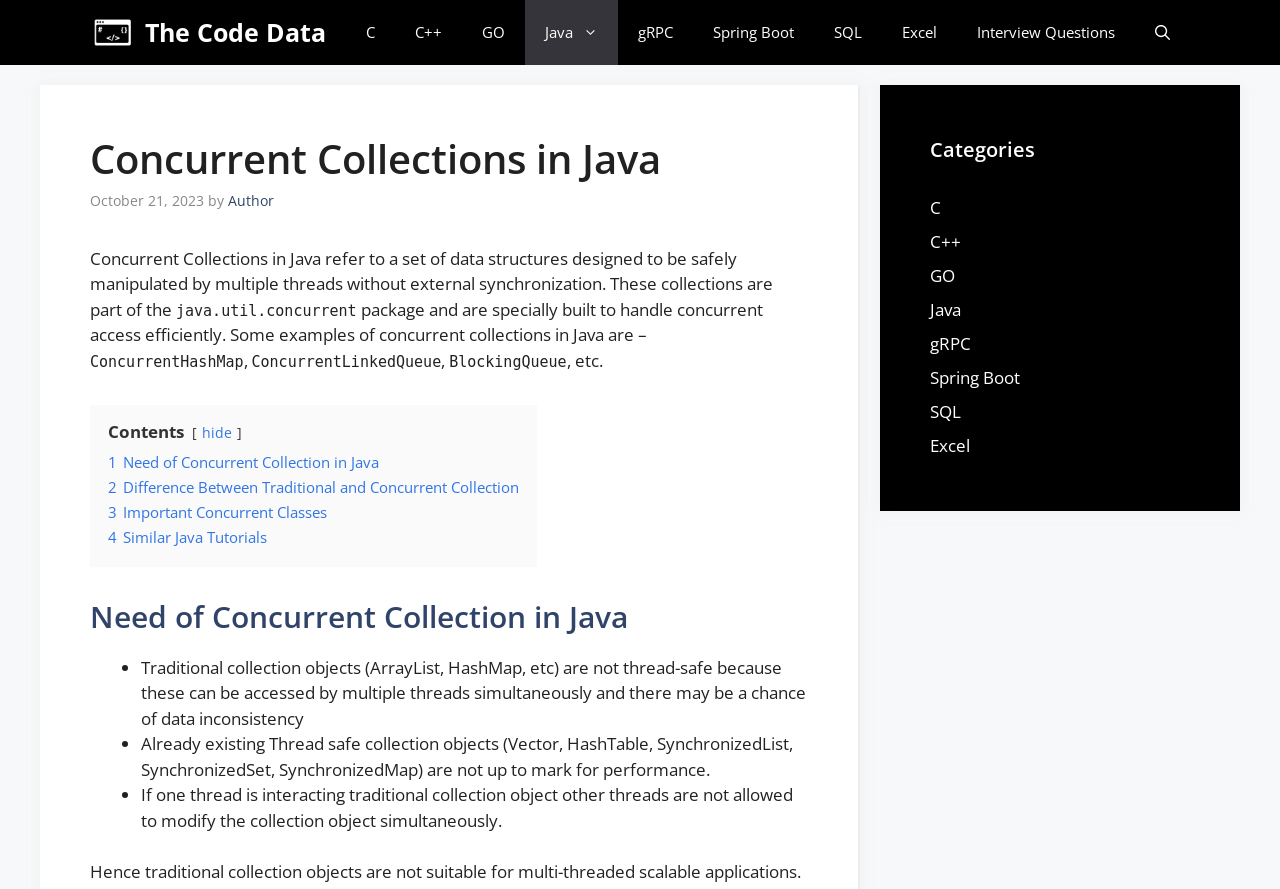Identify the bounding box of the HTML element described as: "Spring Boot".

[0.541, 0.0, 0.636, 0.073]